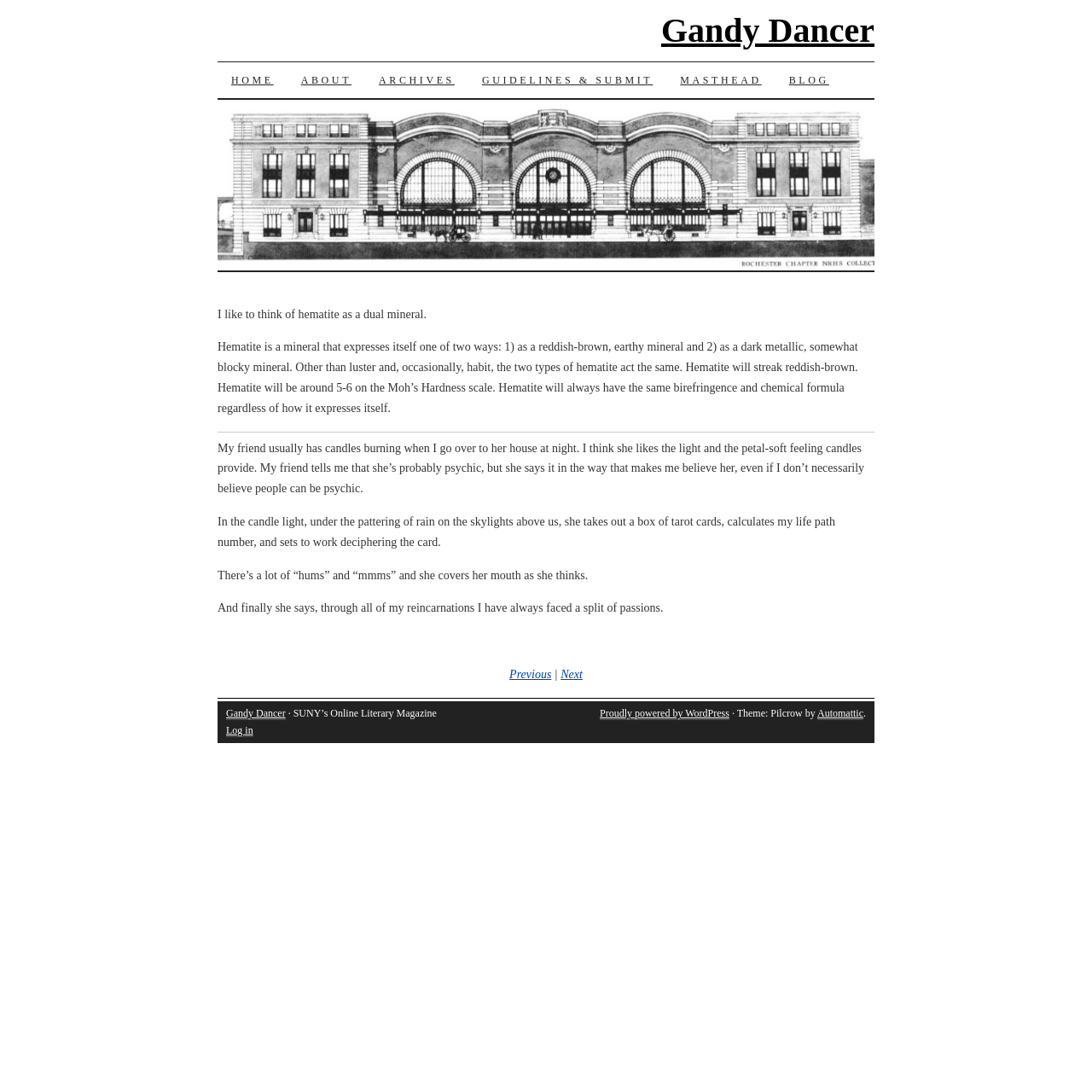Please answer the following question using a single word or phrase: 
What is the location where the story takes place?

Her house